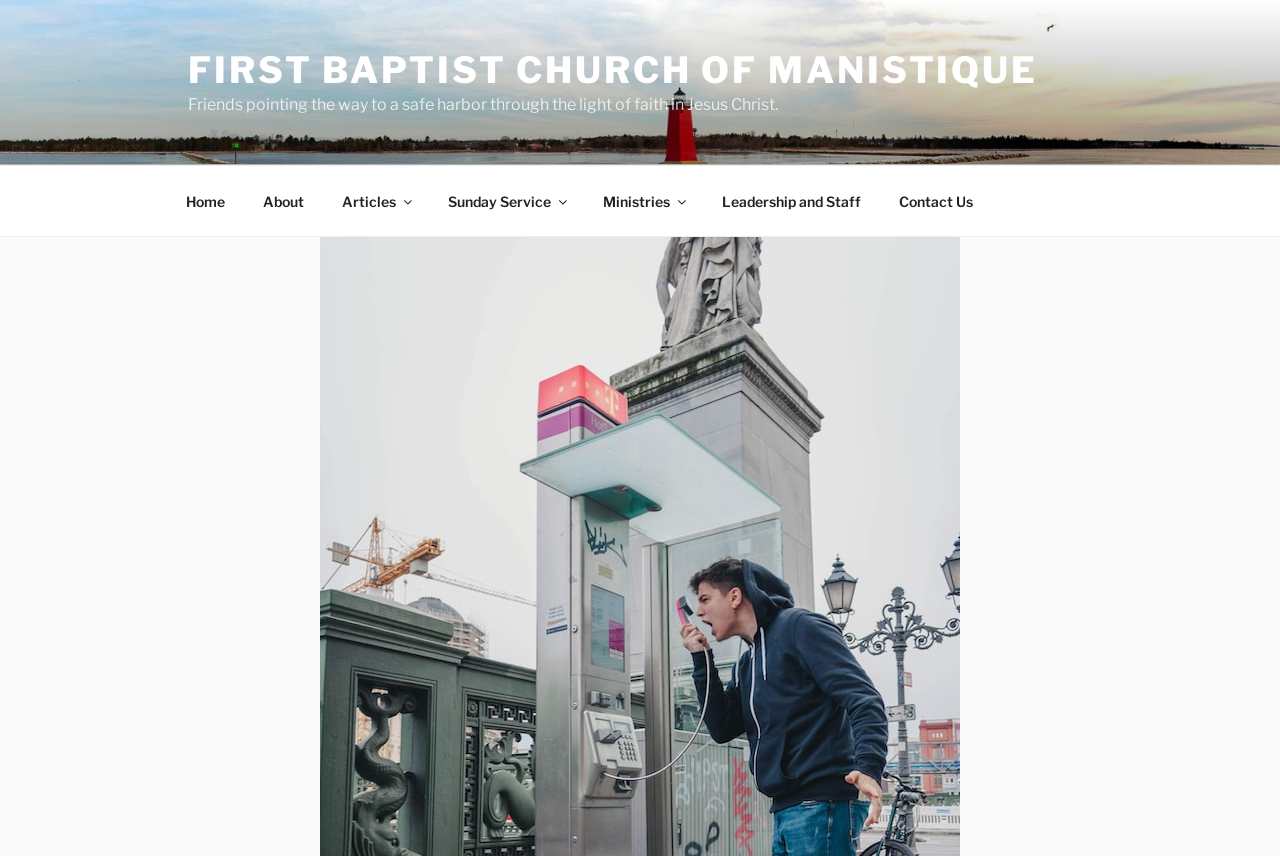Find the bounding box coordinates of the area to click in order to follow the instruction: "view articles".

[0.253, 0.206, 0.334, 0.263]